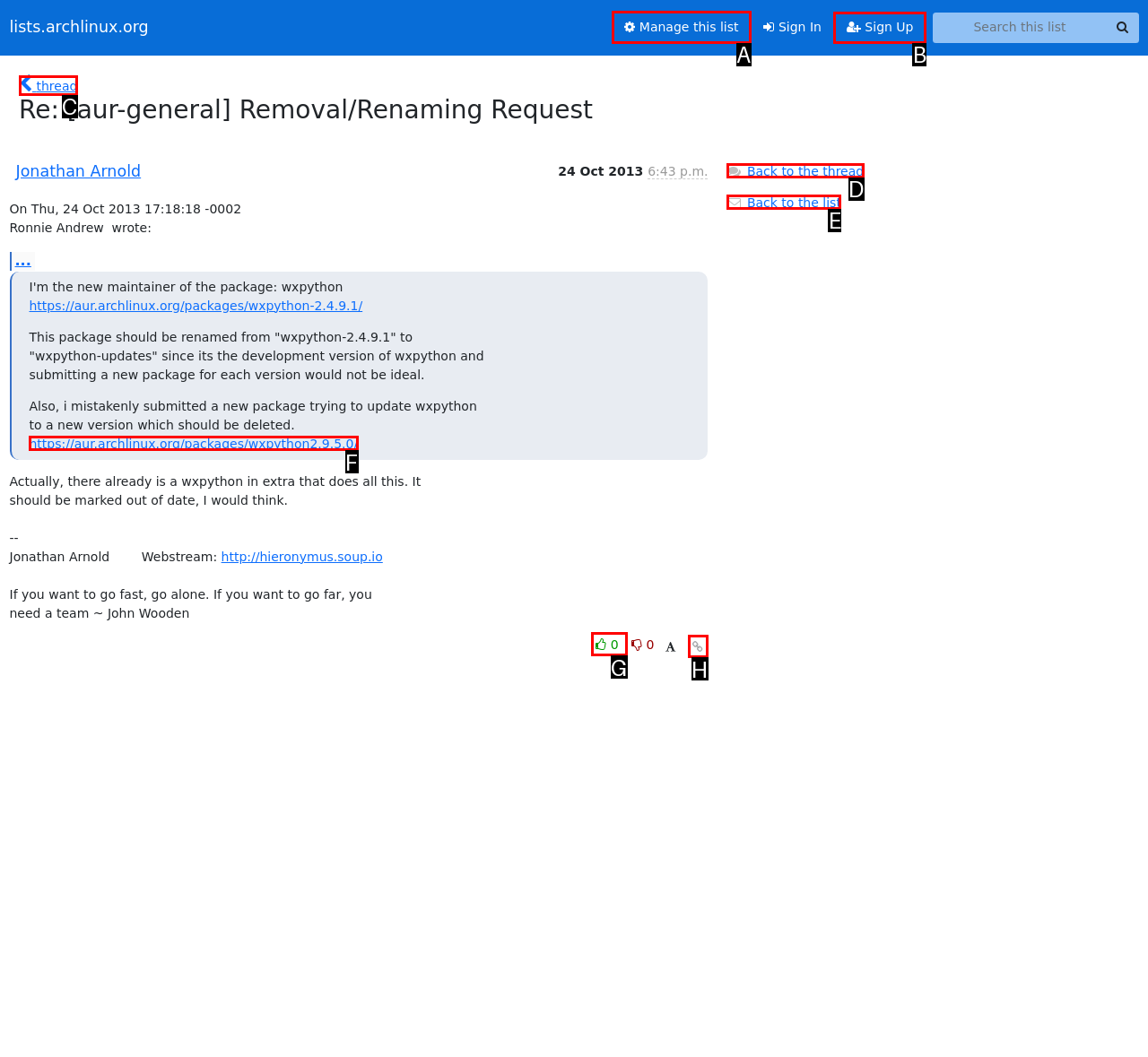For the instruction: Manage this list, determine the appropriate UI element to click from the given options. Respond with the letter corresponding to the correct choice.

A